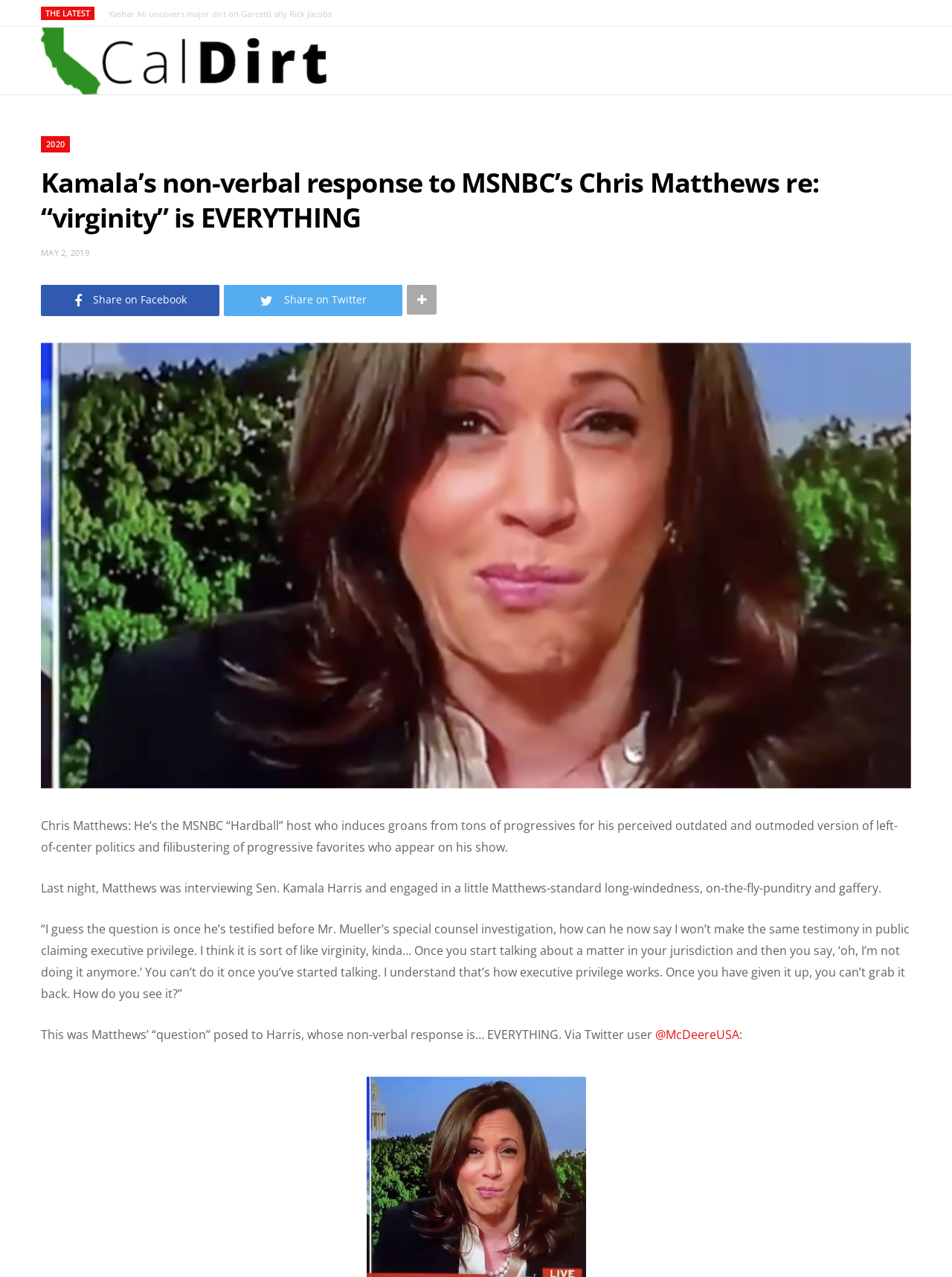What is the title of the article?
Based on the screenshot, provide a one-word or short-phrase response.

Kamala’s non-verbal response to MSNBC’s Chris Matthews re: “virginity” is EVERYTHING